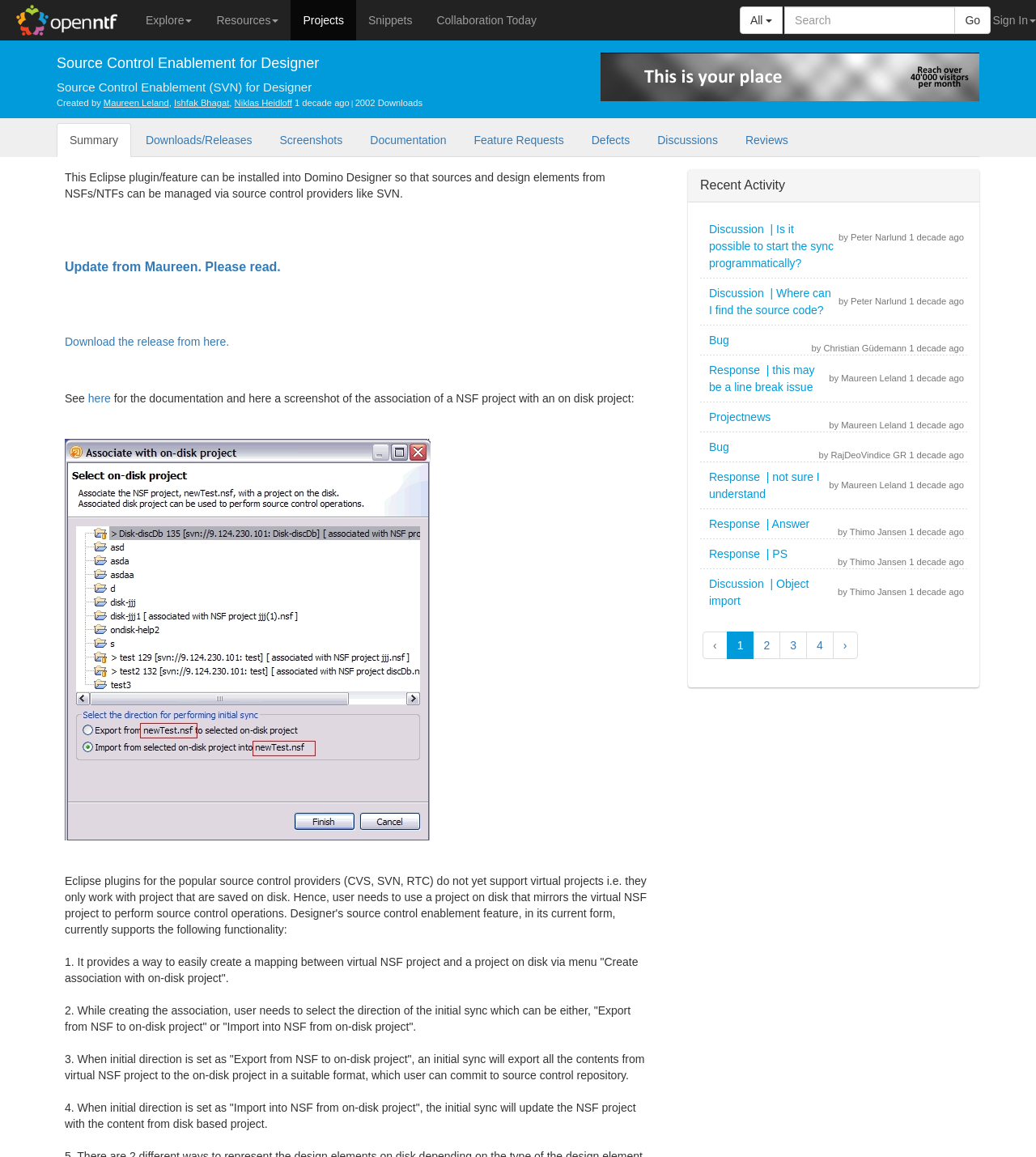Please specify the bounding box coordinates of the region to click in order to perform the following instruction: "Go to the next page".

[0.804, 0.546, 0.828, 0.57]